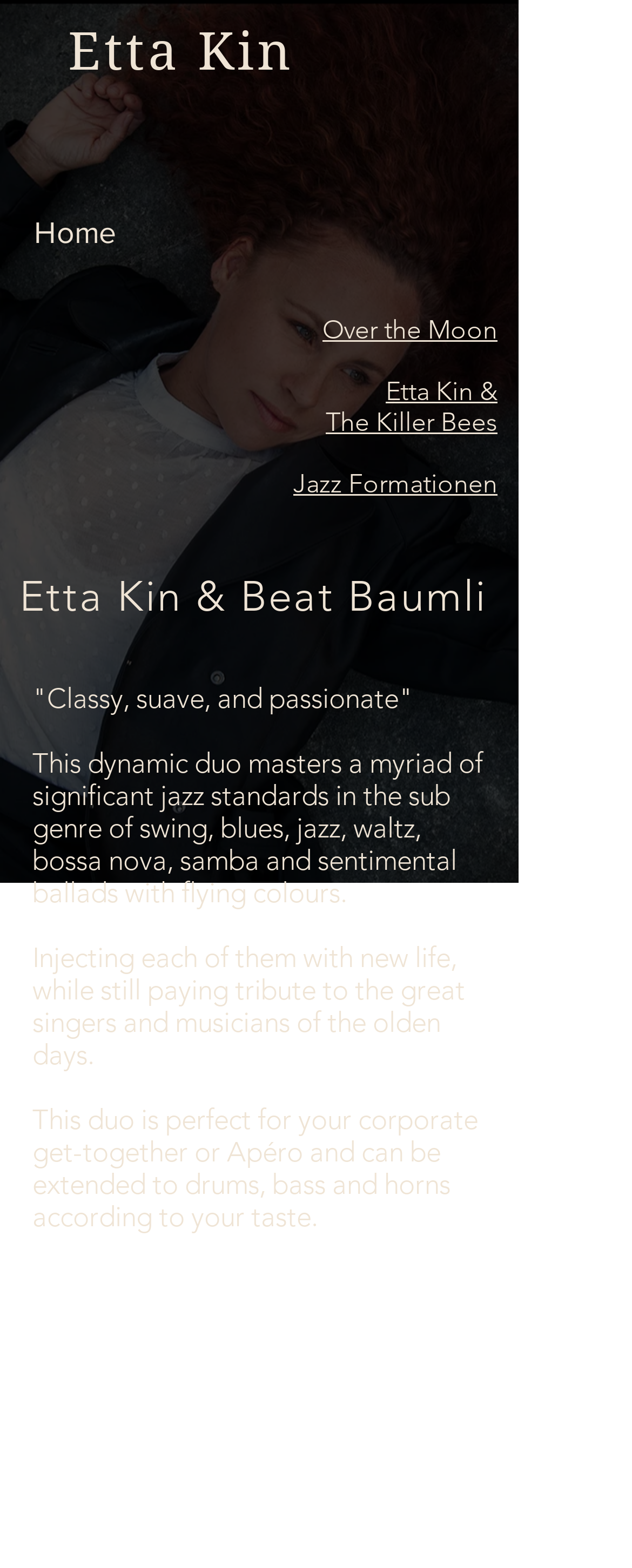Can the duo be extended to include other instruments?
Look at the image and answer the question using a single word or phrase.

yes